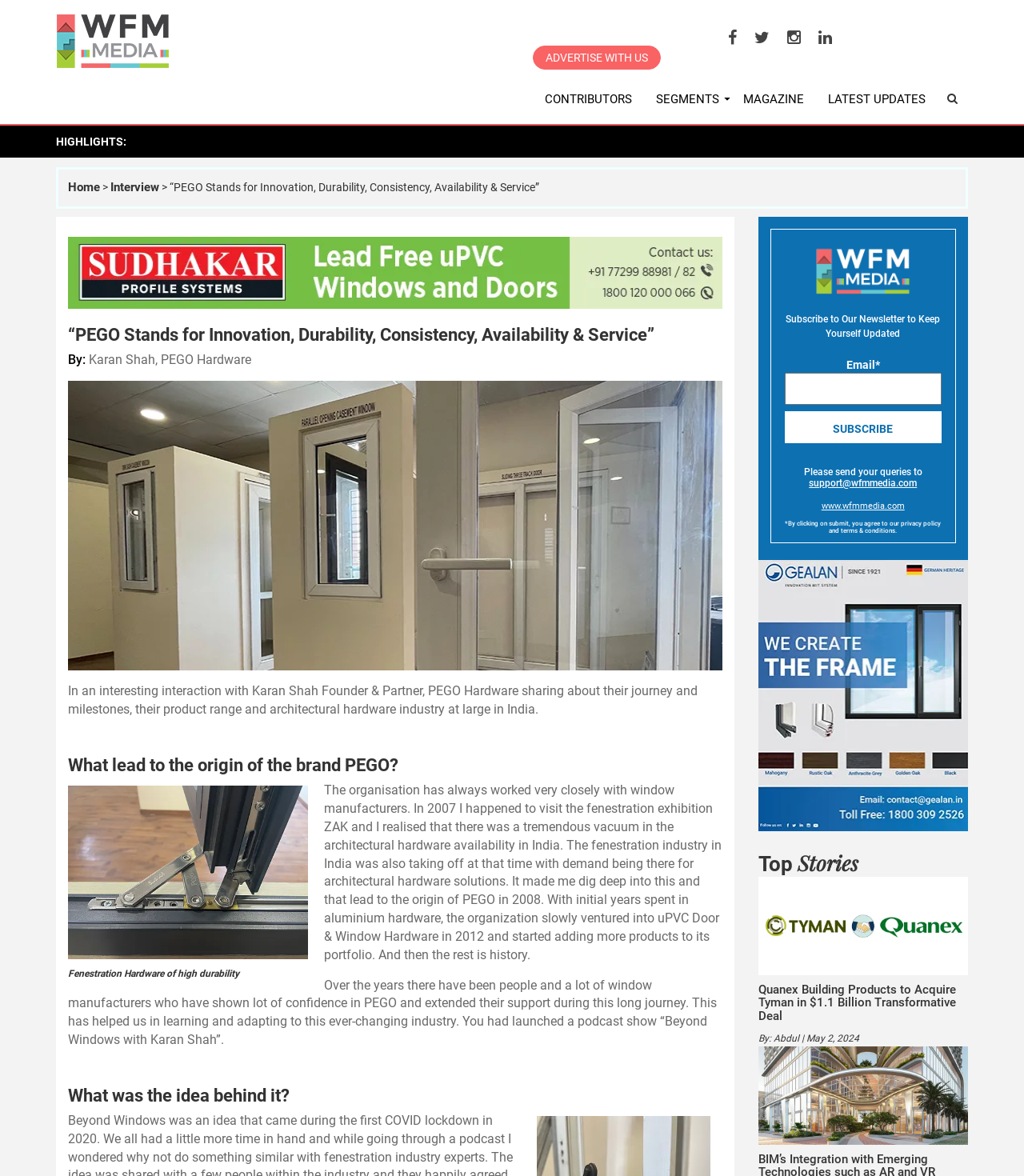Please specify the bounding box coordinates for the clickable region that will help you carry out the instruction: "Subscribe to the newsletter".

[0.766, 0.317, 0.919, 0.344]